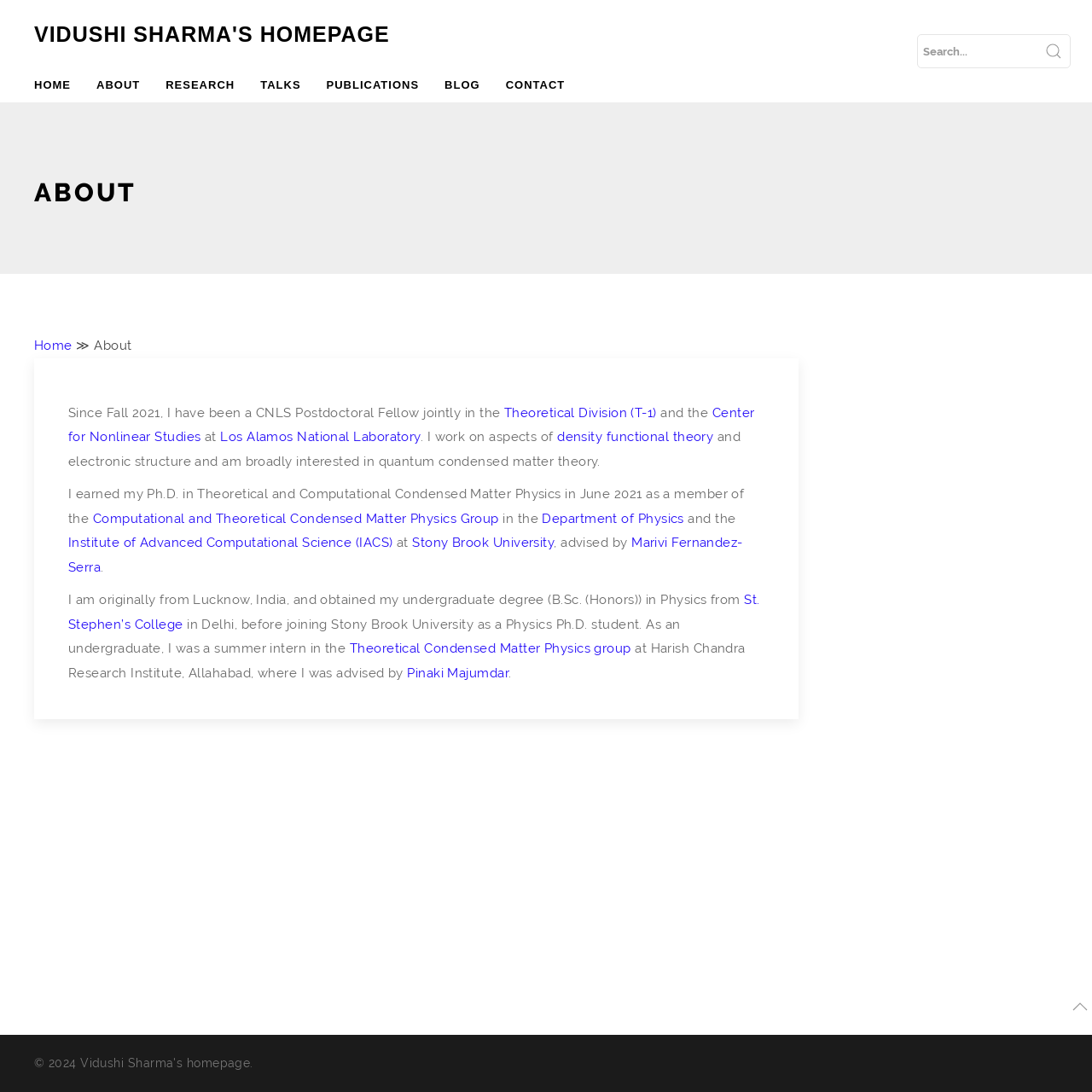Pinpoint the bounding box coordinates of the clickable element to carry out the following instruction: "contact Vidushi Sharma."

[0.451, 0.062, 0.529, 0.094]